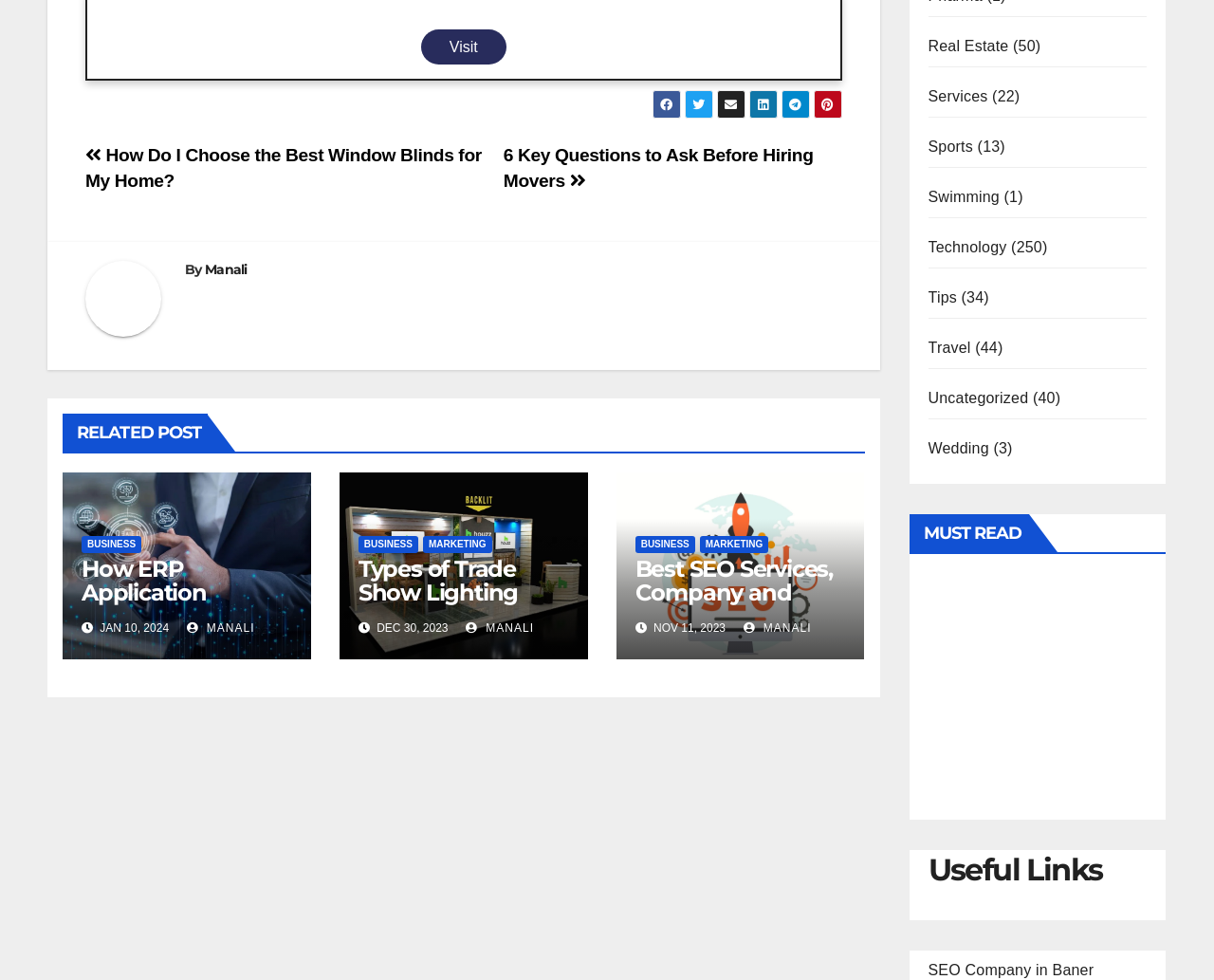Use the information in the screenshot to answer the question comprehensively: How many posts are listed under the 'RELATED POST' section?

I counted the number of posts listed under the 'RELATED POST' section, which includes 'How ERP Application Transforms Modern Manufacturing', 'Types of Trade Show Lighting That You Can Incorporate Into Your Booth', and 'Best SEO Services, Company and Agency in Pune'. Therefore, there are 3 posts in total.